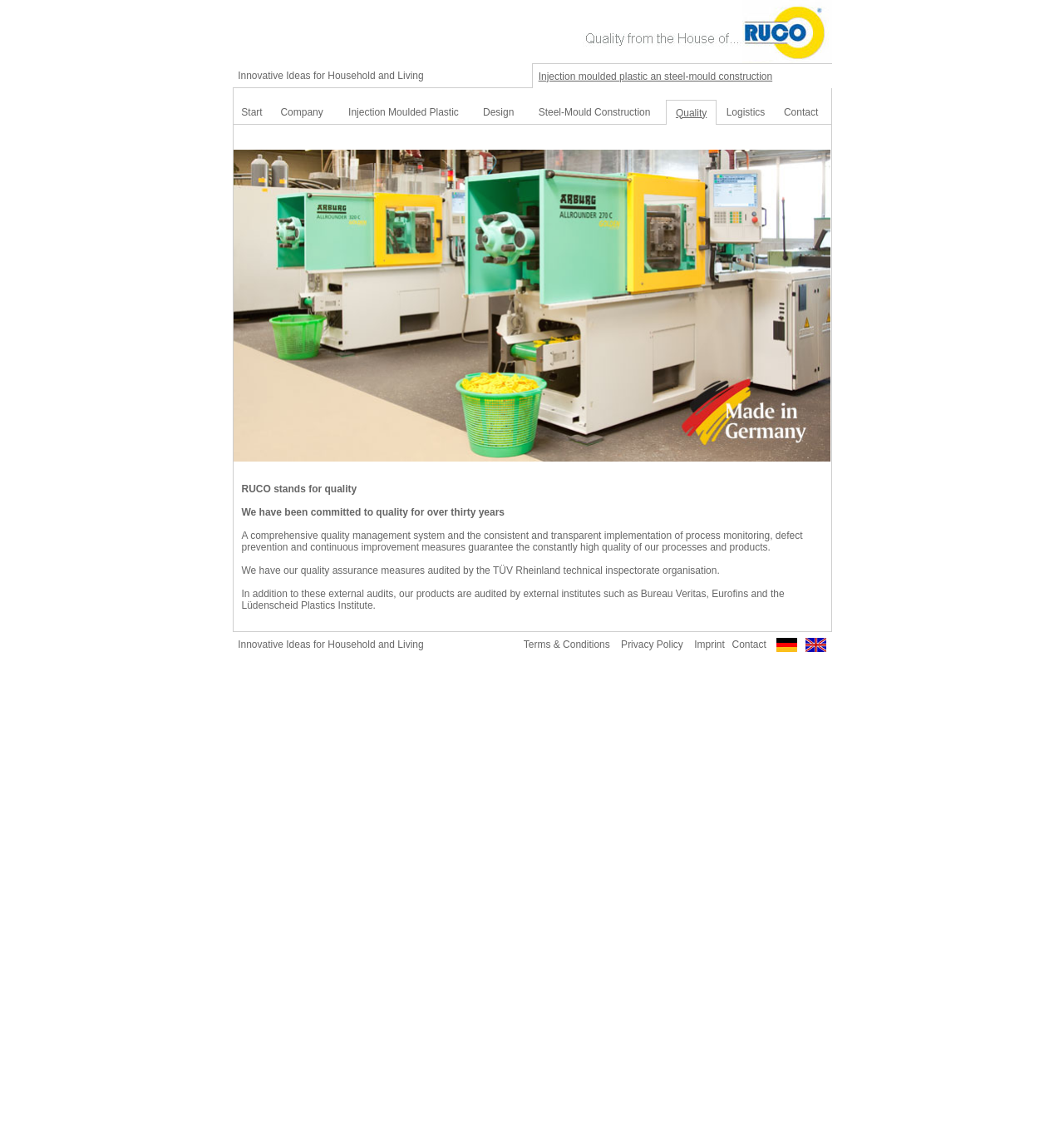Calculate the bounding box coordinates for the UI element based on the following description: "Privacy Policy". Ensure the coordinates are four float numbers between 0 and 1, i.e., [left, top, right, bottom].

[0.578, 0.557, 0.642, 0.567]